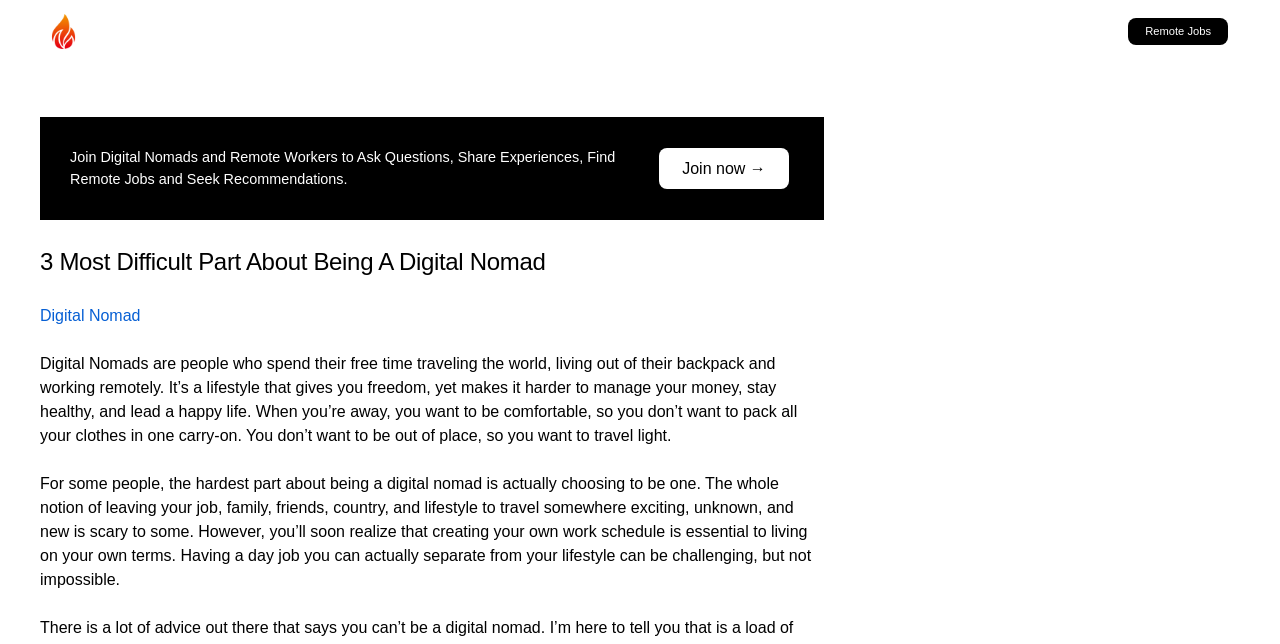What is the purpose of the 'Join now →' link?
Provide a well-explained and detailed answer to the question.

The 'Join now →' link is likely intended to allow users to join a community of digital nomads and remote workers, where they can ask questions, share experiences, find remote jobs, and seek recommendations, as described in the webpage.